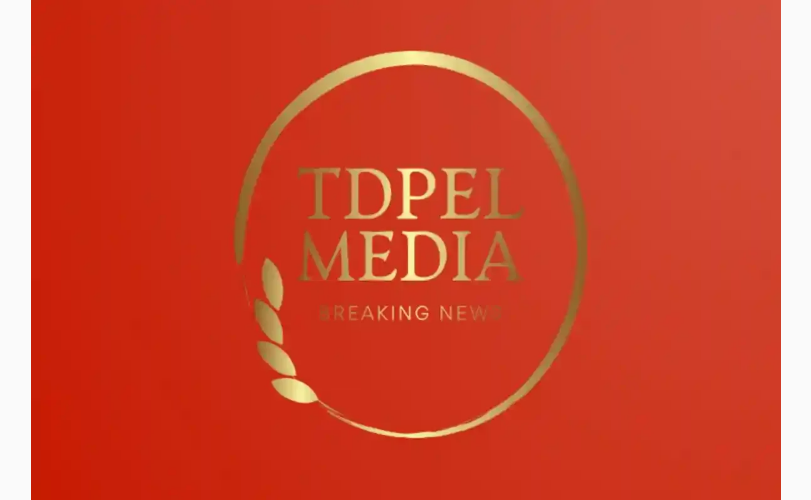Provide an extensive narrative of what is shown in the image.

The image features the logo of TDPel Media, prominently displayed against a vibrant red background. The logo showcases the name "TDPel MEDIA" in bold, elegant golden lettering, conveying a sense of sophistication and authority. Below the main title, the phrase "BREAKING NEWS" is featured in a slightly smaller font, drawing attention to the platform's commitment to delivering timely updates. A delicate laurel branch wraps around the bottom left side of the logo, symbolizing achievement and excellence in journalism. The overall design reflects a modern and professional aesthetic, aligning with TDPel Media's focus on providing quality news coverage.